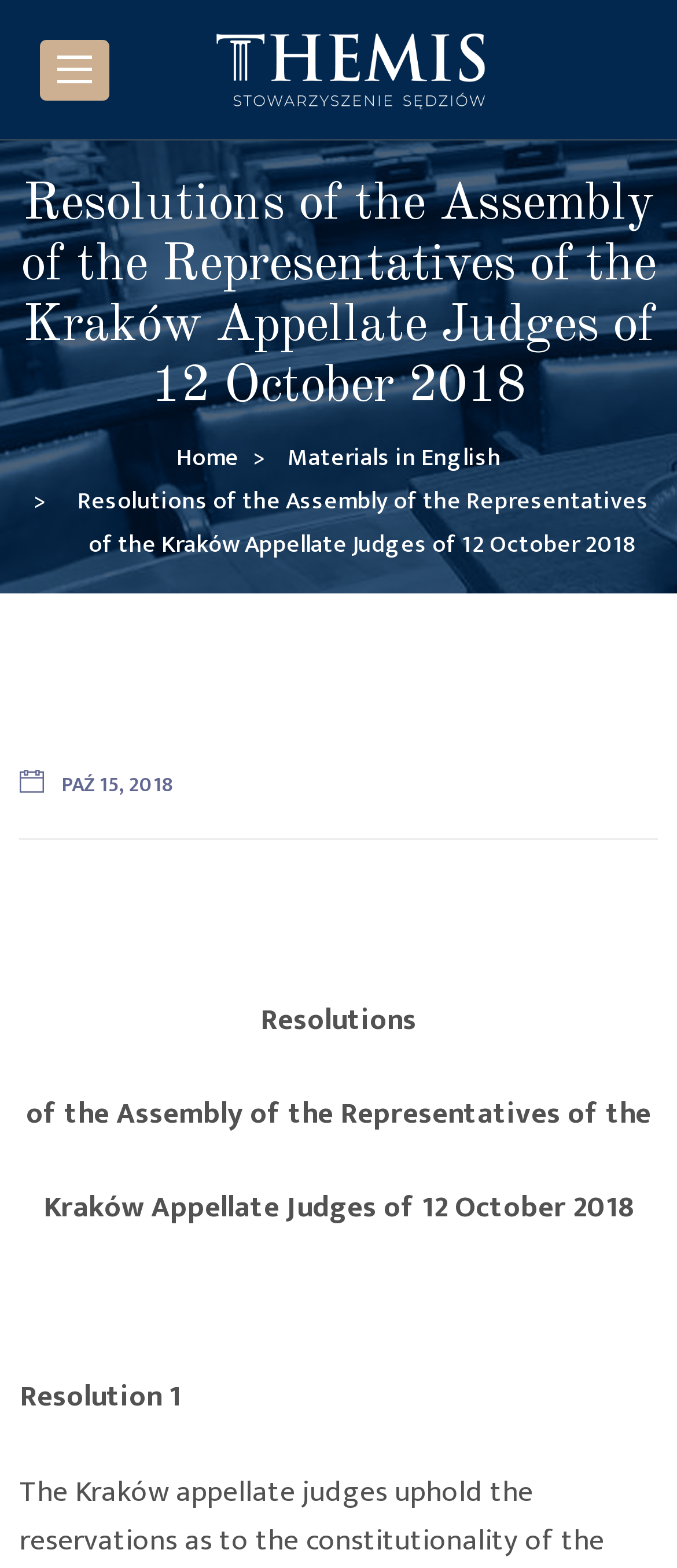What is the first breadcrumb?
Using the image as a reference, give an elaborate response to the question.

By analyzing the navigation section with the label 'Breadcrumbs', I found the first link with the text 'Home', which is the first breadcrumb.